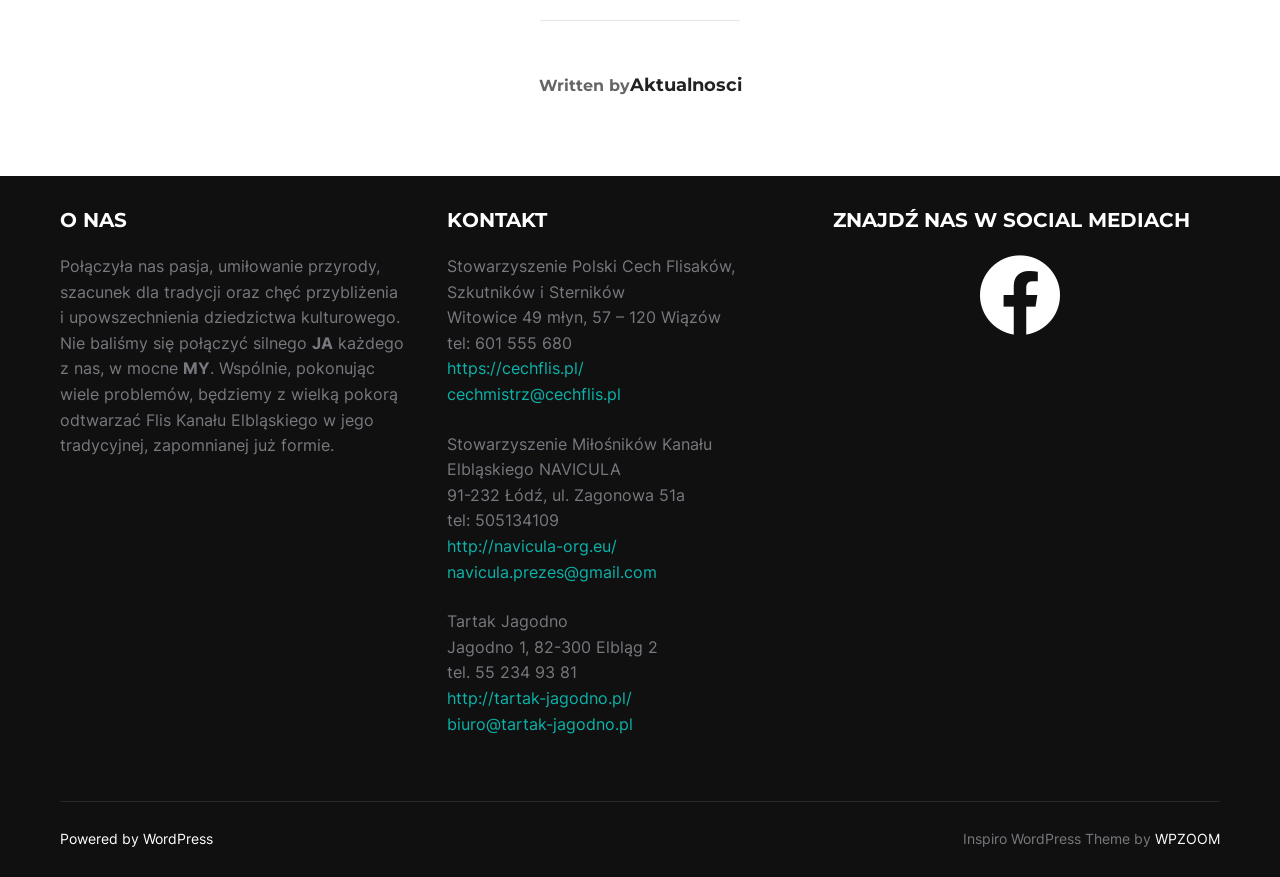Answer the question in a single word or phrase:
How many organizations are listed in the contact section?

3